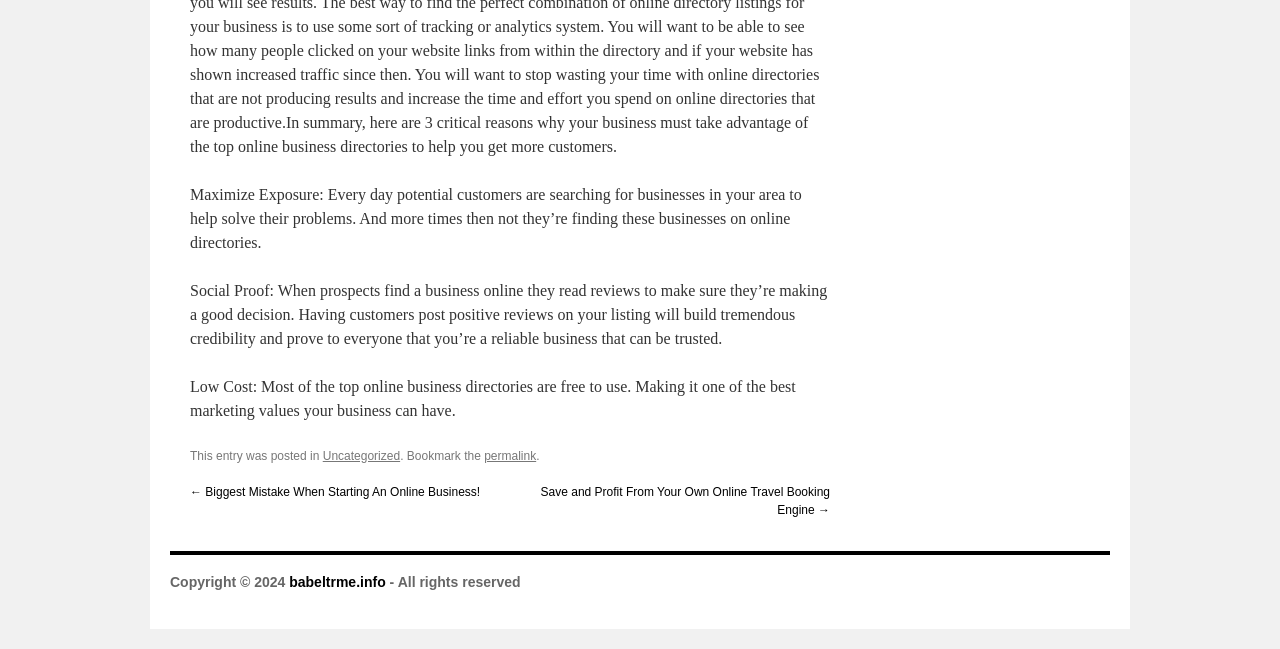What is the copyright year mentioned on the webpage?
Kindly answer the question with as much detail as you can.

I found the copyright information at the bottom of the webpage, which states 'Copyright © 2024'.